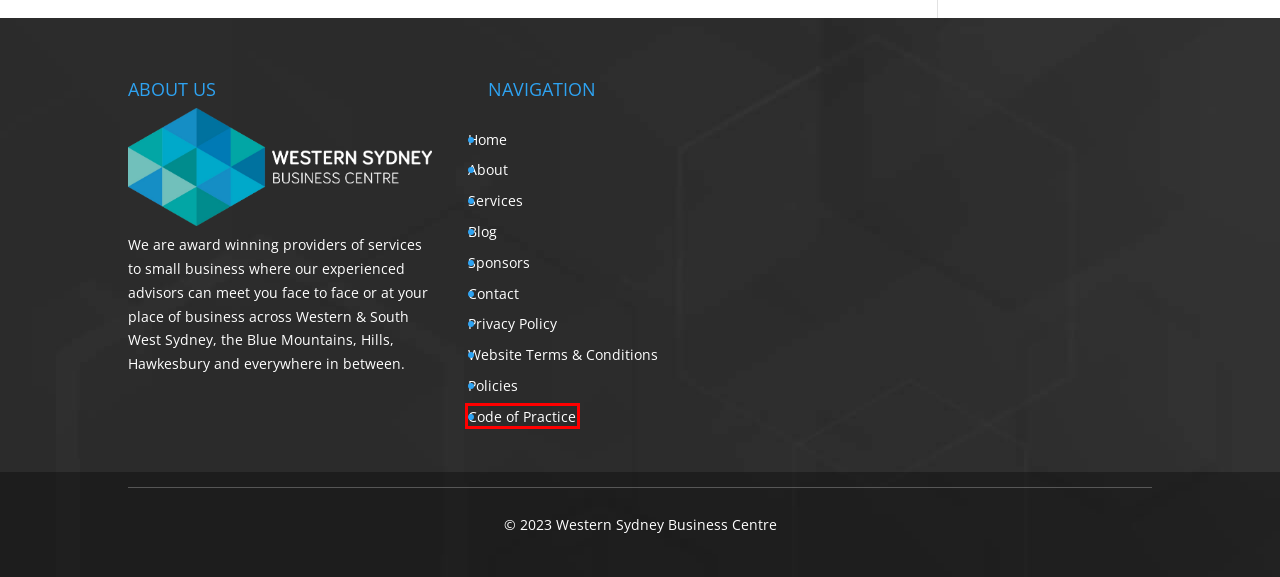A screenshot of a webpage is given, marked with a red bounding box around a UI element. Please select the most appropriate webpage description that fits the new page after clicking the highlighted element. Here are the candidates:
A. About - Western Sydney Business
B. Contact - Western Sydney Business
C. Code of Practice - Western Sydney Business
D. Policies - Western Sydney Business
E. Sponsors - Western Sydney Business
F. Website Terms & Conditions - Western Sydney Business
G. Small Business Advice – Western Sydney Business
H. Small Business Workshops, Training, Events and Webinars - Western Sydney Business

C